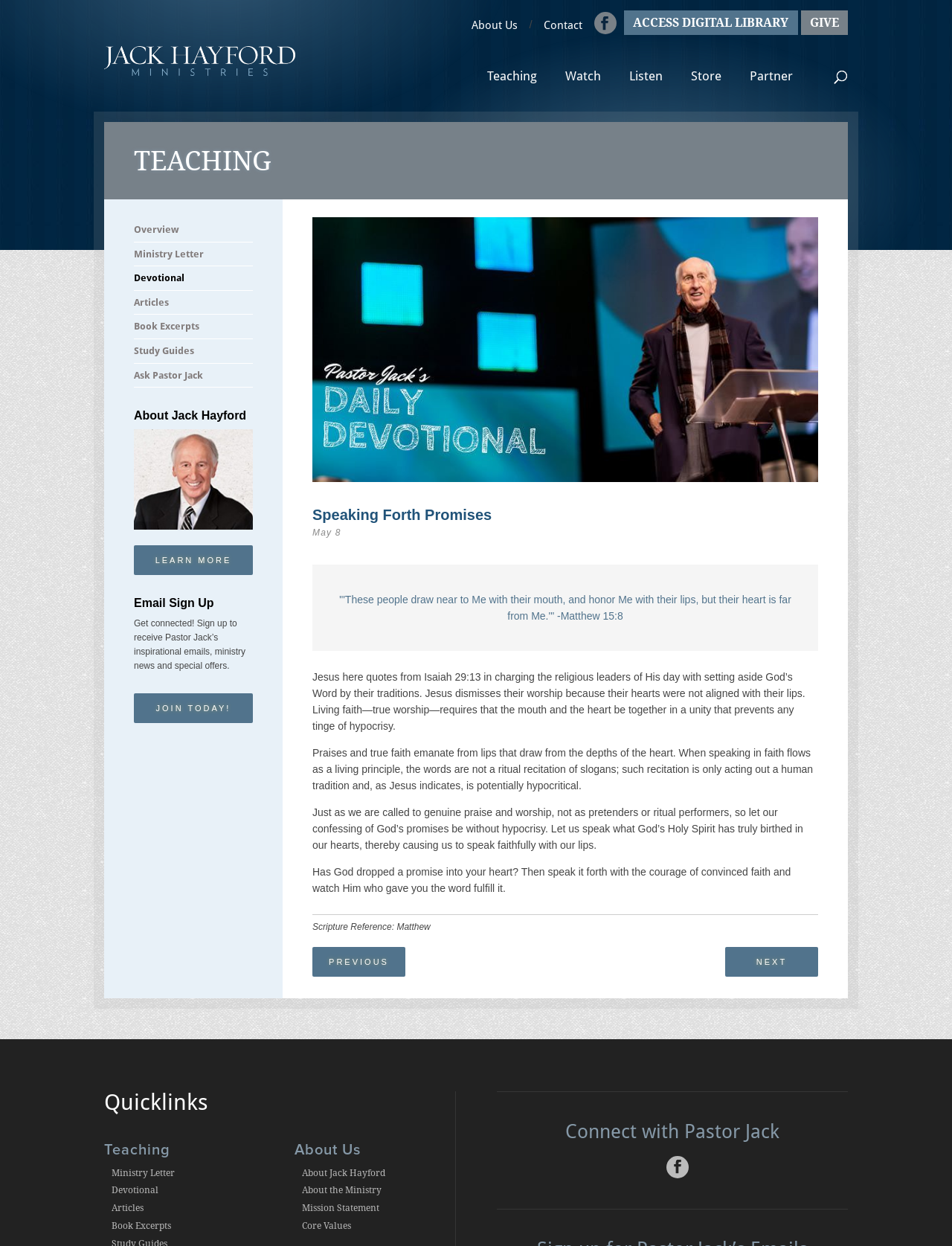Please give a succinct answer to the question in one word or phrase:
What is the name of the ministry?

Jack Hayford Ministries